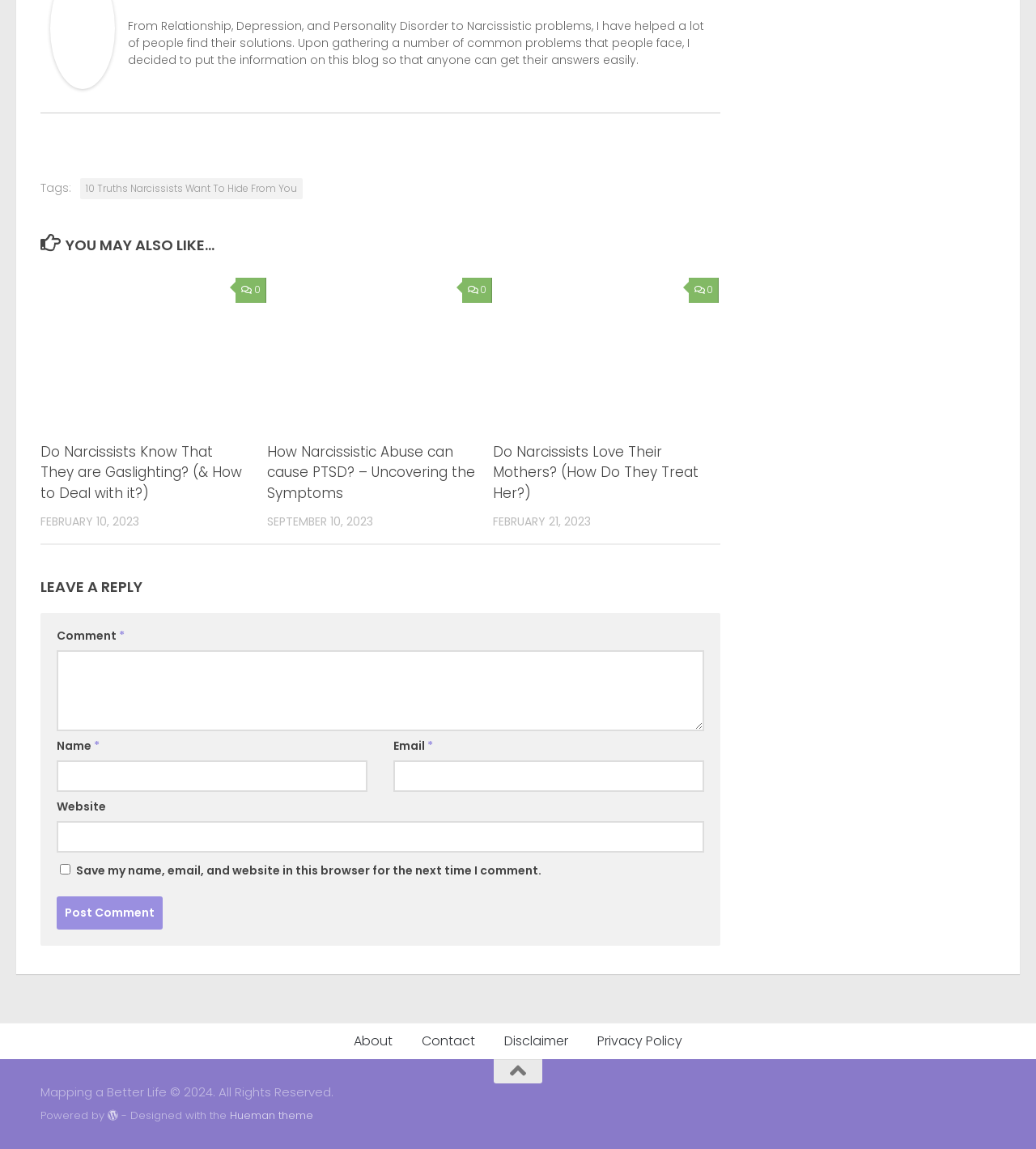Pinpoint the bounding box coordinates of the element you need to click to execute the following instruction: "Click on the 'Contact' link". The bounding box should be represented by four float numbers between 0 and 1, in the format [left, top, right, bottom].

[0.393, 0.89, 0.473, 0.921]